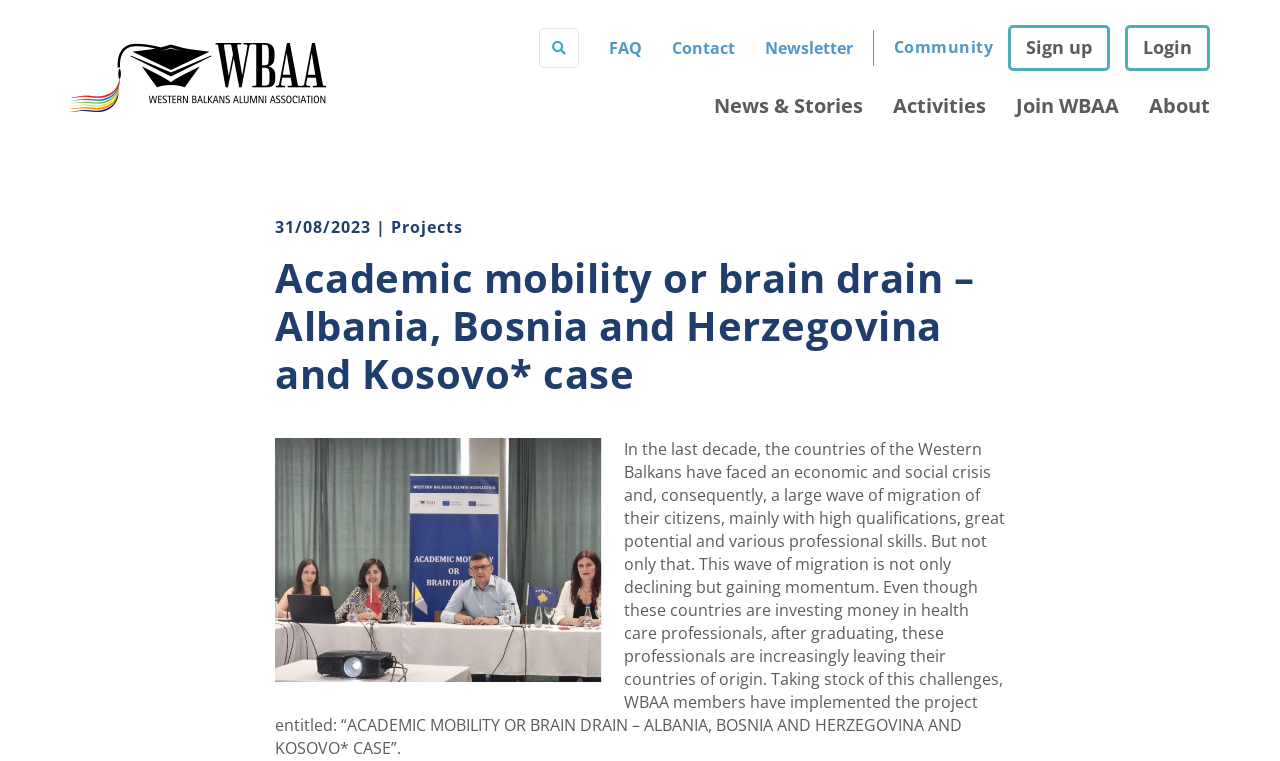Find the bounding box coordinates of the element I should click to carry out the following instruction: "Read the FAQ".

[0.475, 0.047, 0.501, 0.079]